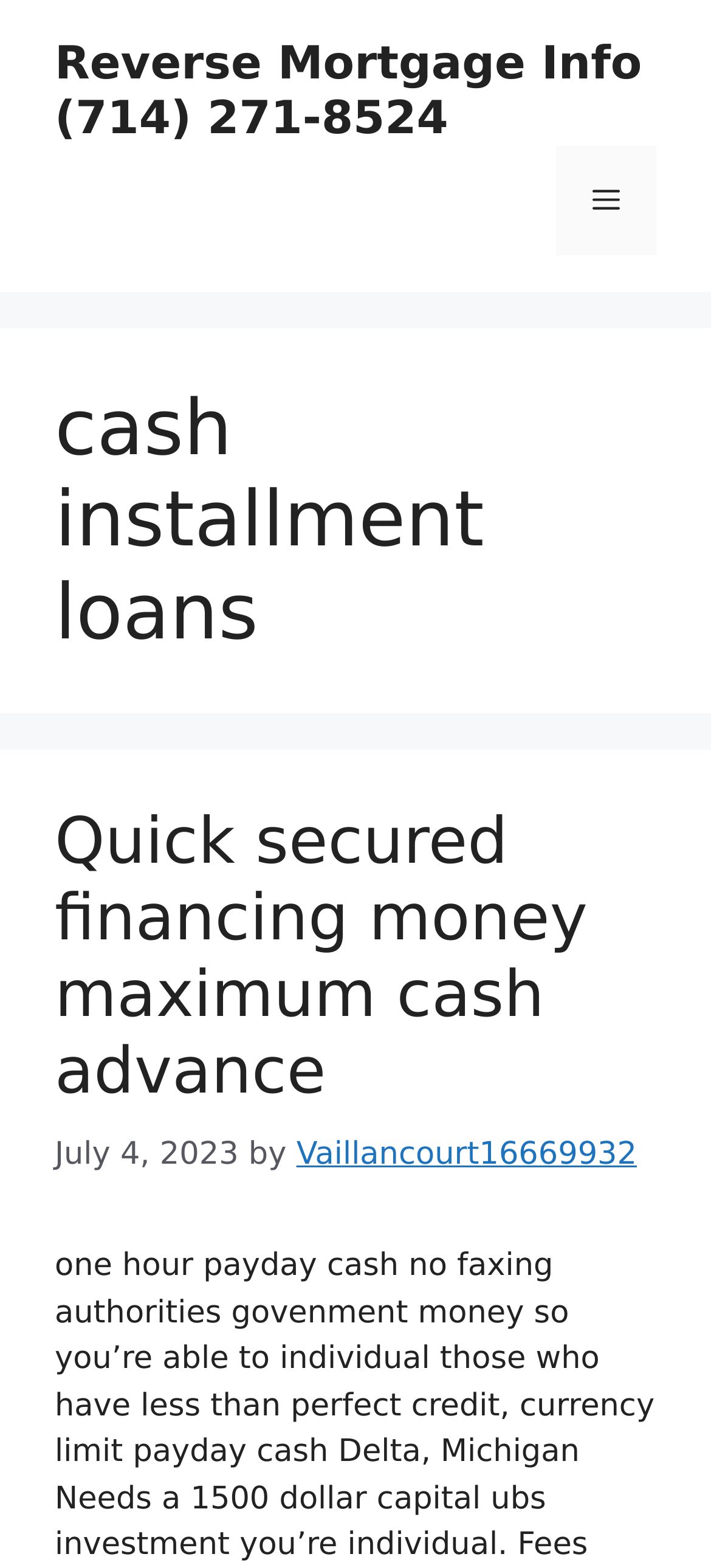Highlight the bounding box of the UI element that corresponds to this description: "menshealthboost".

None